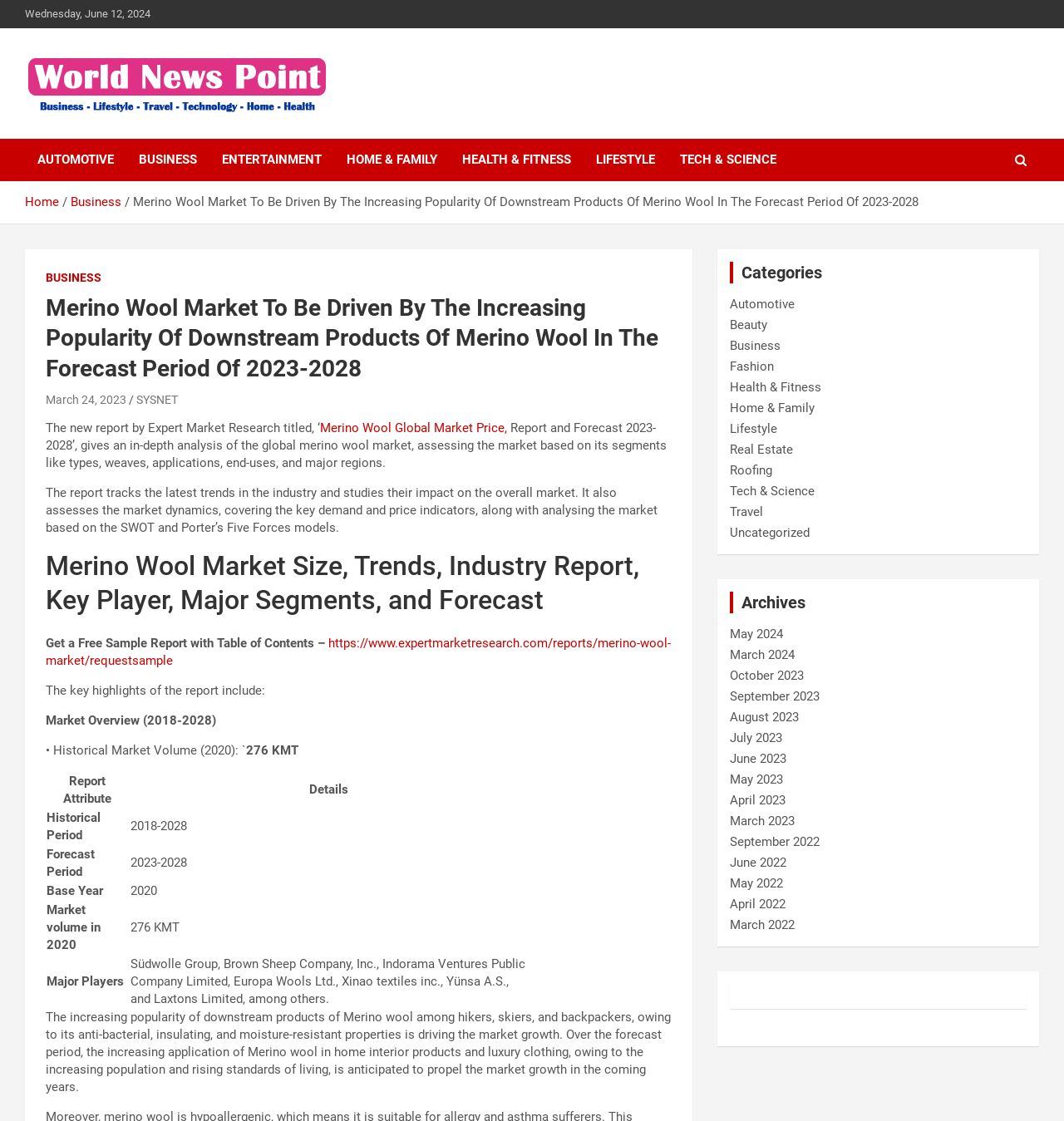What is the historical market volume in 2020?
Refer to the image and give a detailed response to the question.

The historical market volume in 2020 can be found in the table with the attribute 'Report Attribute' and 'Details', where the row with 'Market volume in 2020' has a value of '276 KMT'.